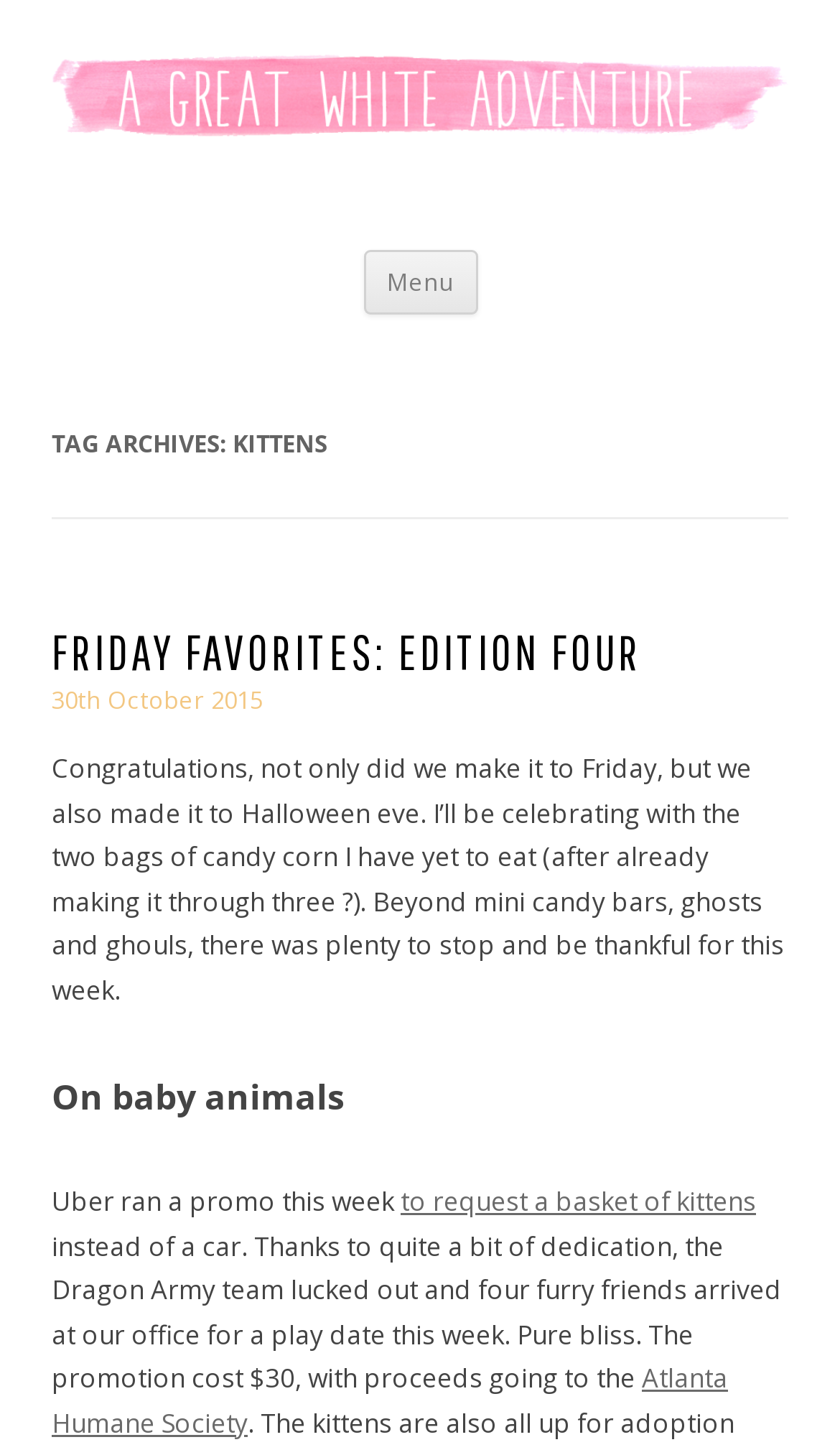Return the bounding box coordinates of the UI element that corresponds to this description: "Kaitlyn White". The coordinates must be given as four float numbers in the range of 0 and 1, [left, top, right, bottom].

[0.062, 0.036, 0.474, 0.081]